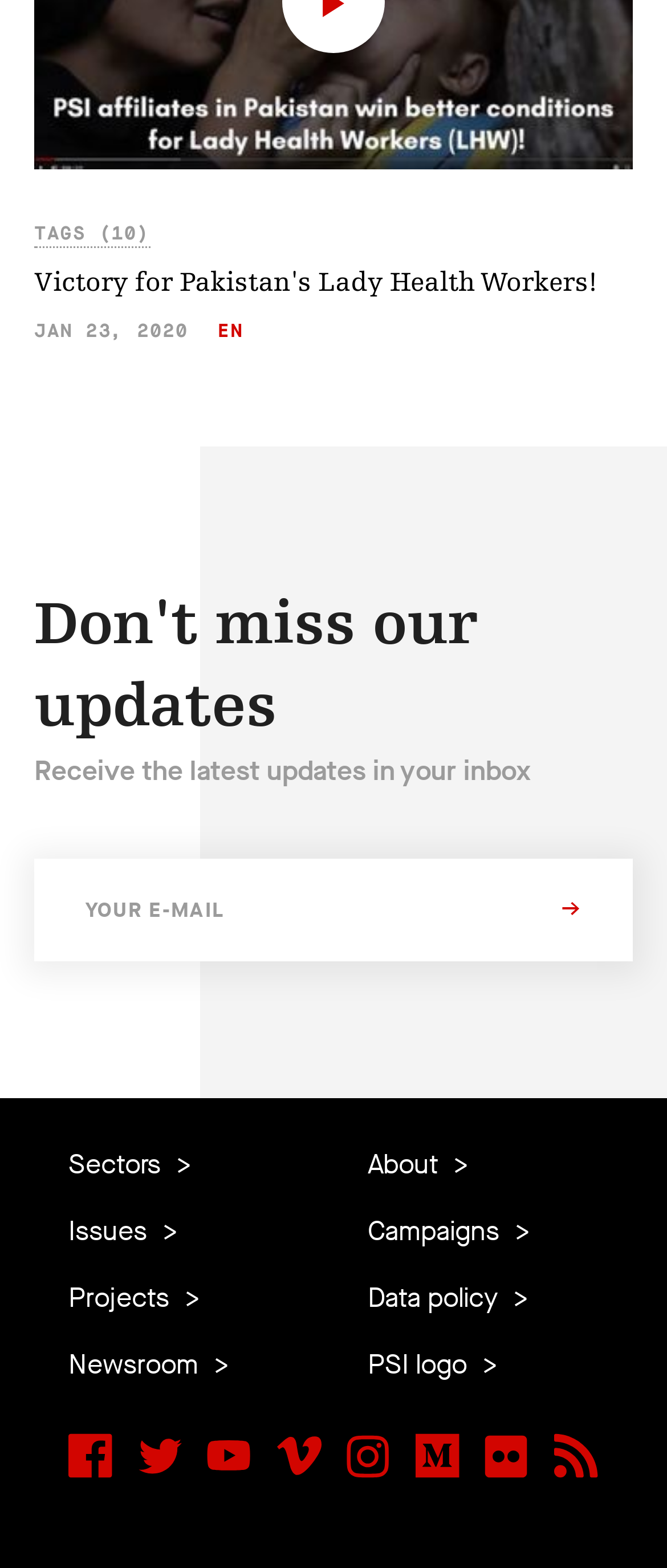Please specify the bounding box coordinates in the format (top-left x, top-left y, bottom-right x, bottom-right y), with values ranging from 0 to 1. Identify the bounding box for the UI component described as follows: About

[0.551, 0.731, 0.703, 0.754]